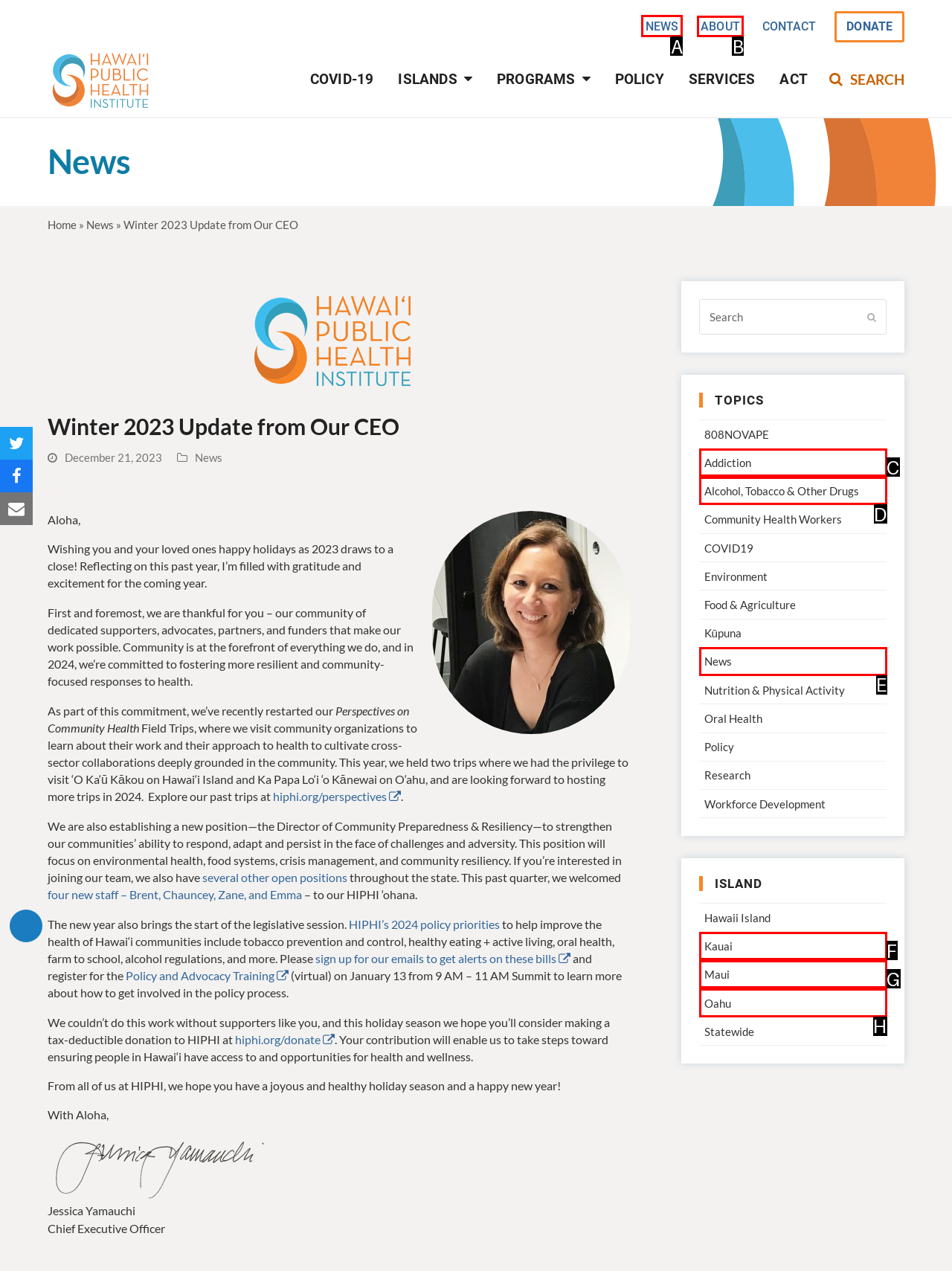To execute the task: Click the 'NEWS' link, which one of the highlighted HTML elements should be clicked? Answer with the option's letter from the choices provided.

A